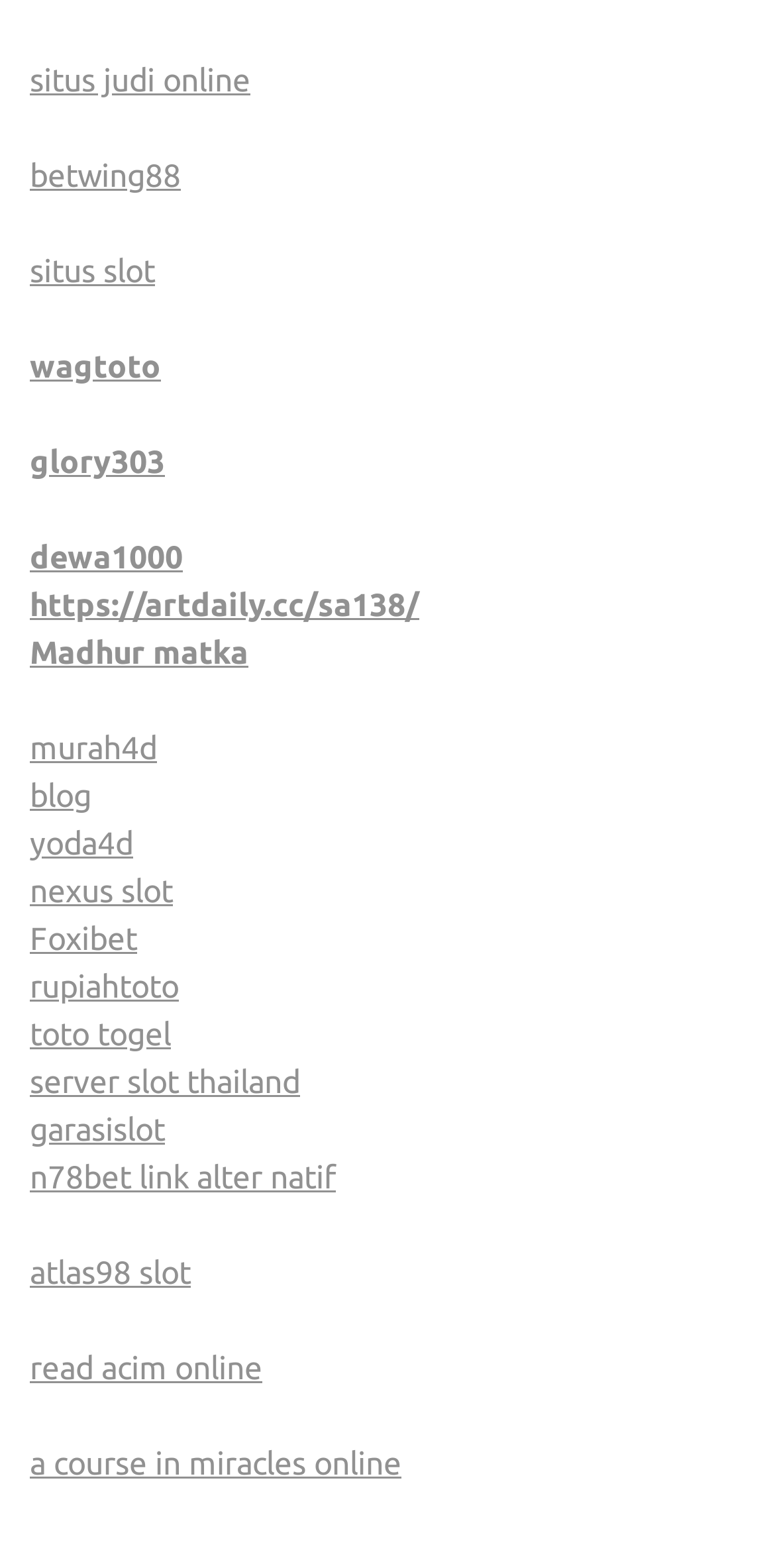Please identify the bounding box coordinates of the clickable element to fulfill the following instruction: "visit situs judi online". The coordinates should be four float numbers between 0 and 1, i.e., [left, top, right, bottom].

[0.038, 0.039, 0.323, 0.062]